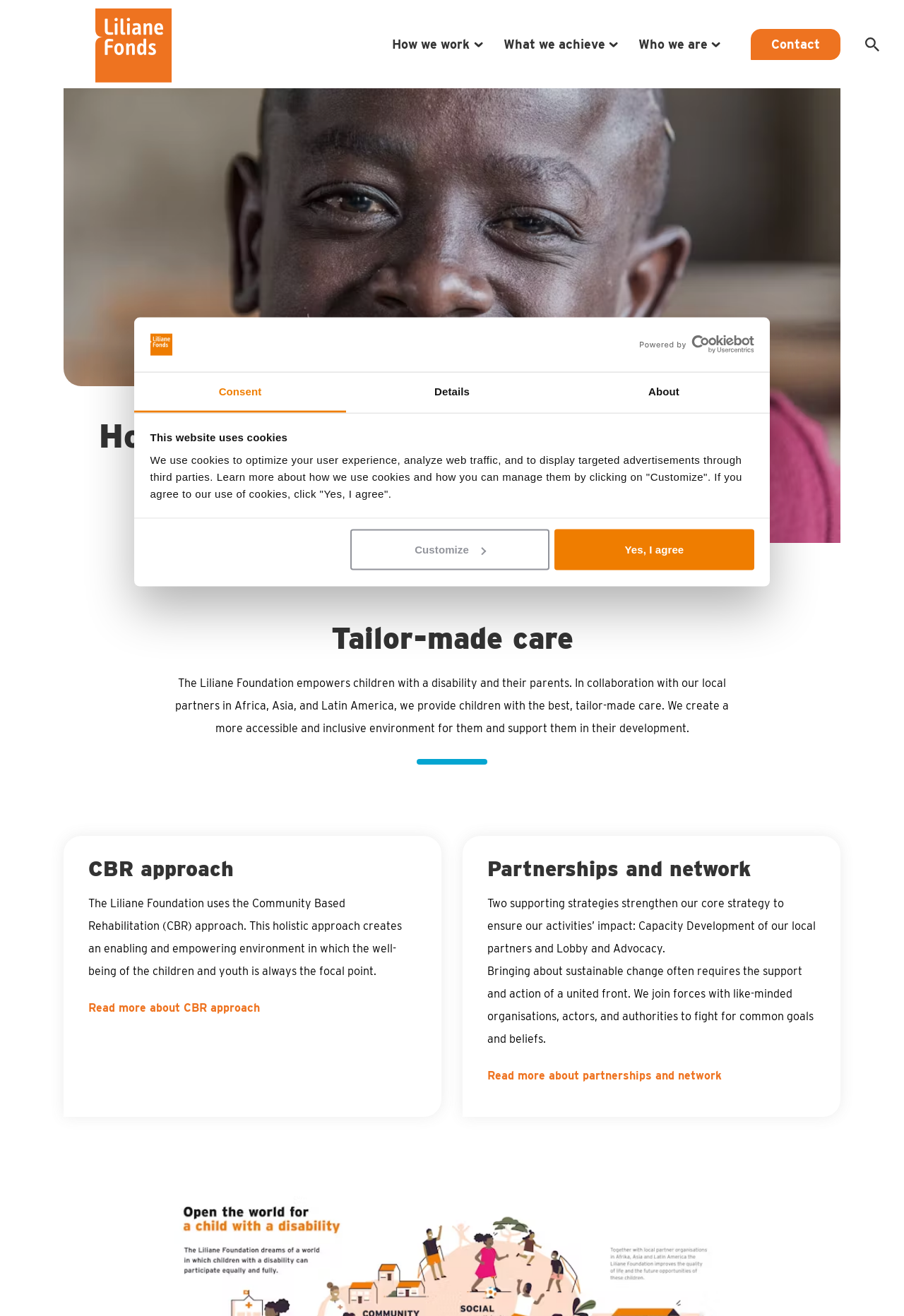Detail the various sections and features of the webpage.

The webpage is about the Liliane Foundation, an organization that provides tailor-made care for children with disabilities. At the top of the page, there is a dialog box about cookies, with a logo and a link to open in a new window. Below the dialog box, there is a tab list with three tabs: "Consent", "Details", and "About". The "Consent" tab is selected by default, and it displays a message about the use of cookies on the website.

On the left side of the page, there are three buttons: "How we work", "What we achieve", and "Who we are". On the right side, there is a link to "Contact" and a search button with a magnifying glass icon. Above the search button, there is a portrait image.

The main content of the page is divided into three sections. The first section has a heading "How we work" and a subheading "Creating a disability inclusive society". The second section has a heading "Tailor-made care" and a paragraph of text describing the foundation's approach to providing care for children with disabilities. The third section has two headings: "CBR approach" and "Partnerships and network", with corresponding paragraphs of text describing the foundation's approach to community-based rehabilitation and its partnerships with other organizations.

There are several images on the page, including a logo, a portrait, and several icons. The page also has several links to other pages, including "Customize" and "Yes, I agree" in the cookie dialog box, and "CBR approach" and "Partnerships and network" in the main content.